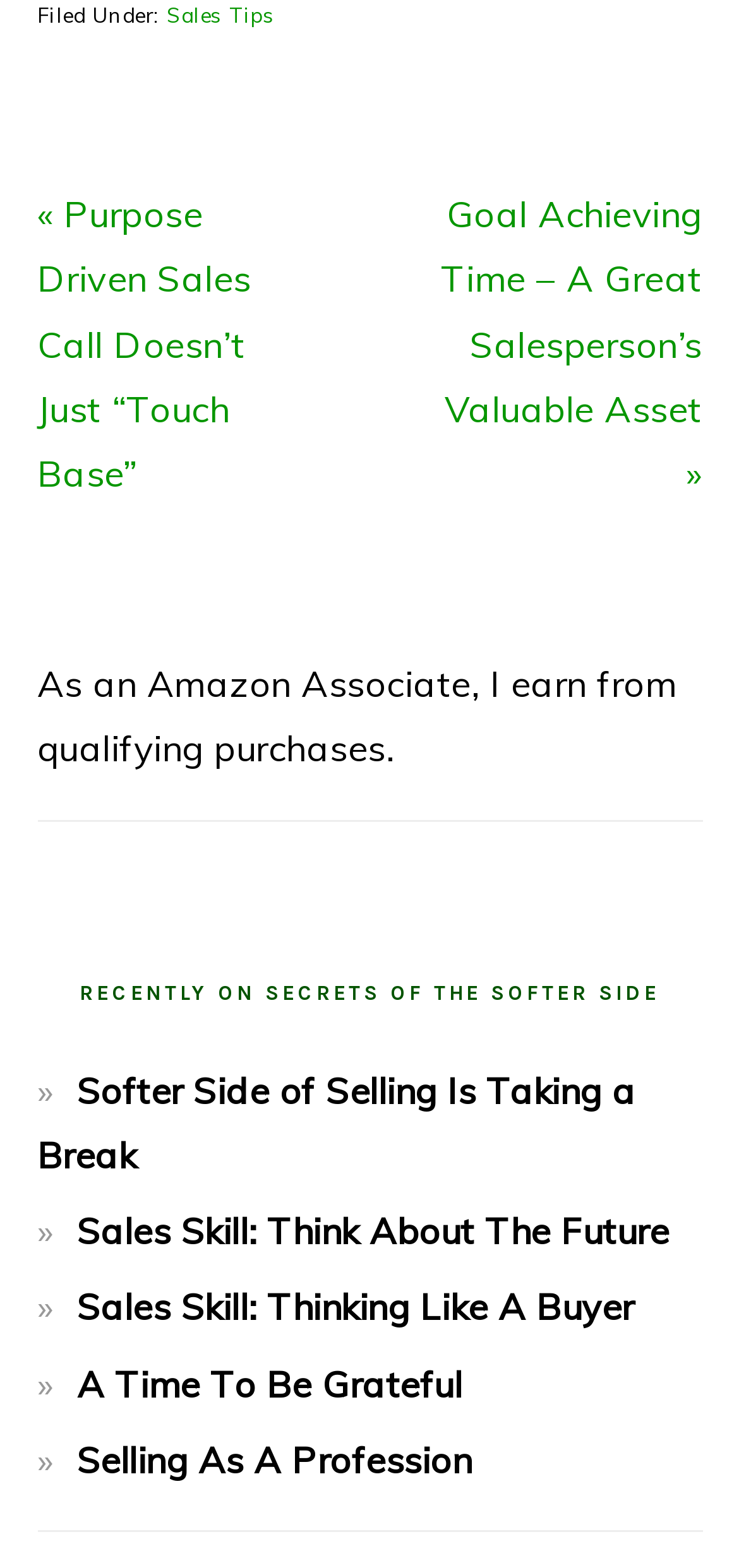Provide the bounding box coordinates of the section that needs to be clicked to accomplish the following instruction: "visit 'Softer Side of Selling Is Taking a Break'."

[0.05, 0.681, 0.86, 0.751]